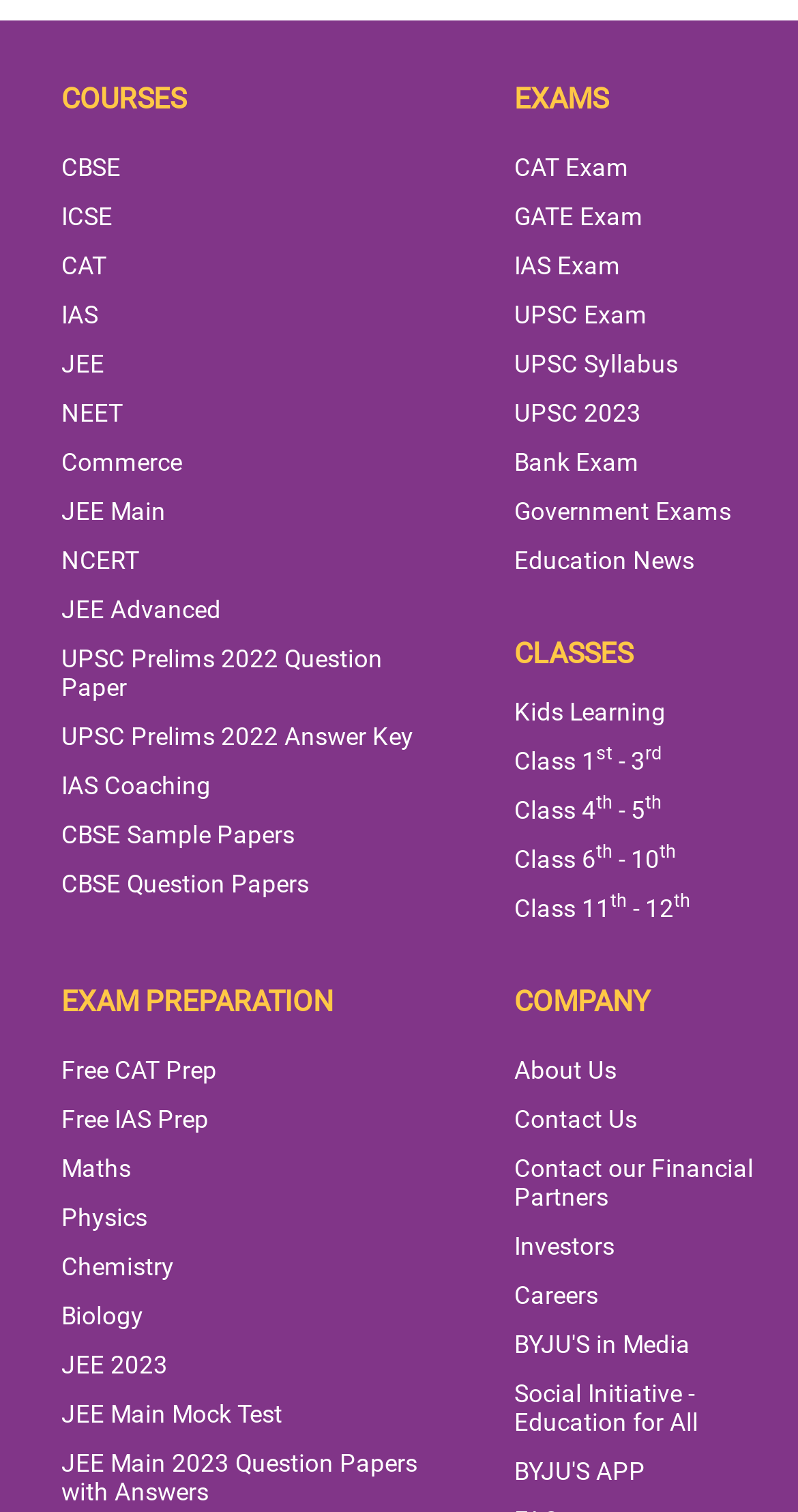Highlight the bounding box coordinates of the region I should click on to meet the following instruction: "Explore UPSC Exam".

[0.645, 0.198, 0.811, 0.217]